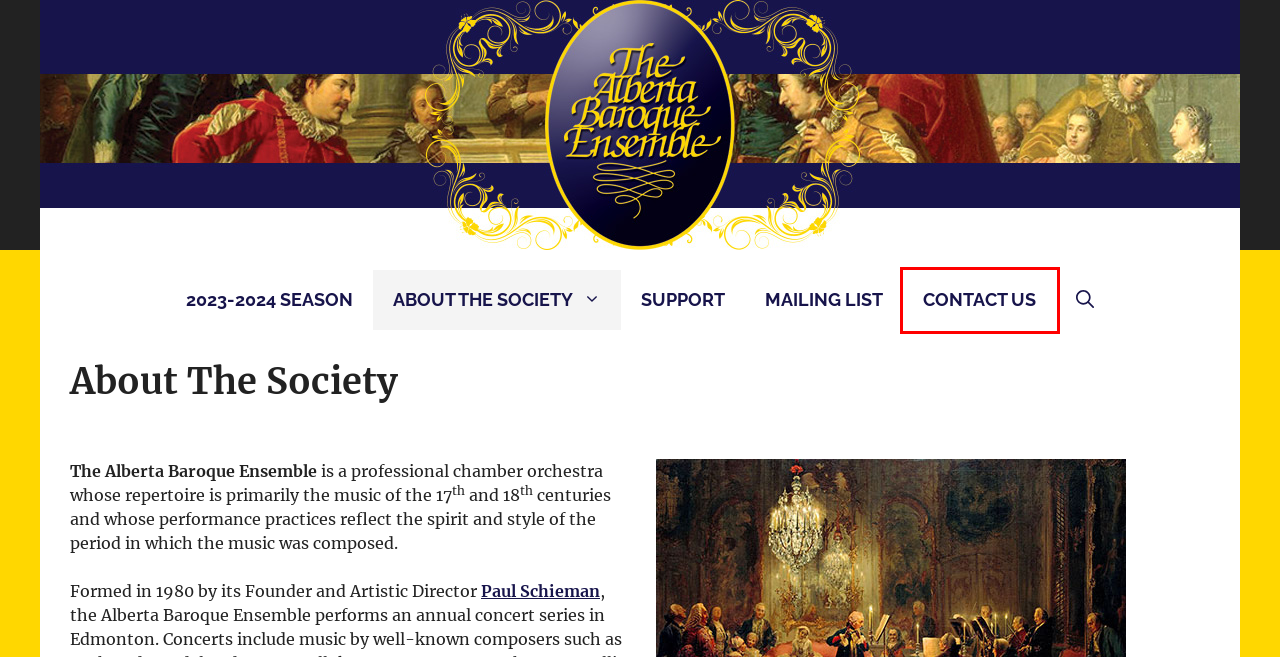You are presented with a screenshot of a webpage containing a red bounding box around an element. Determine which webpage description best describes the new webpage after clicking on the highlighted element. Here are the candidates:
A. Artistic Director Paul Schieman – Alberta Baroque Ensemble
B. Alberta Baroque Ensemble
C. Mailing List – Alberta Baroque Ensemble
D. Support – Alberta Baroque Ensemble
E. Yue Deng – violin – Alberta Baroque Ensemble
F. Susan Flook – violin – Alberta Baroque Ensemble
G. Contact Us – Alberta Baroque Ensemble
H. Janice Quinn – bass – Alberta Baroque Ensemble

G